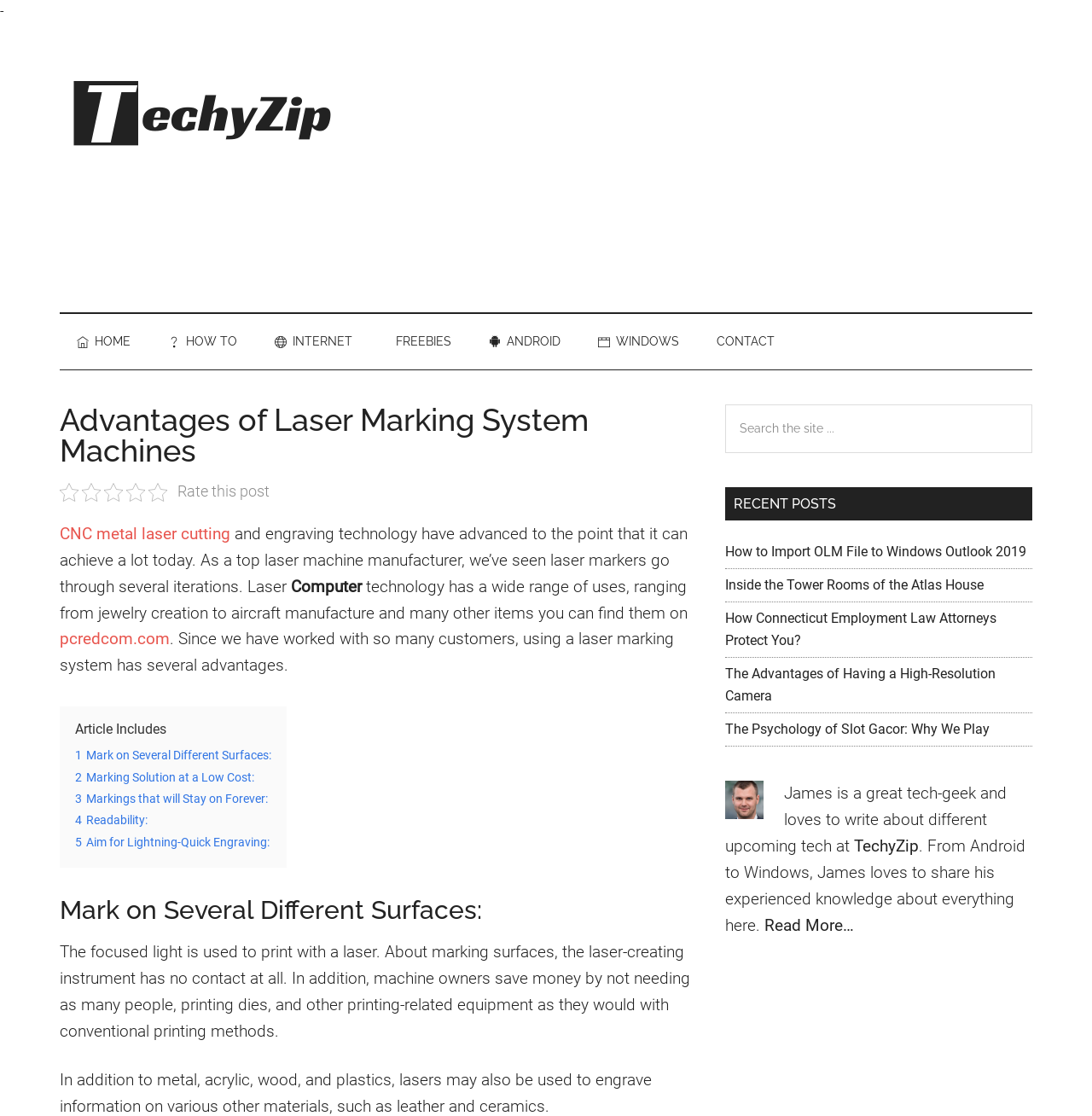Find the bounding box coordinates of the area to click in order to follow the instruction: "Search the site using the search box".

[0.664, 0.363, 0.945, 0.406]